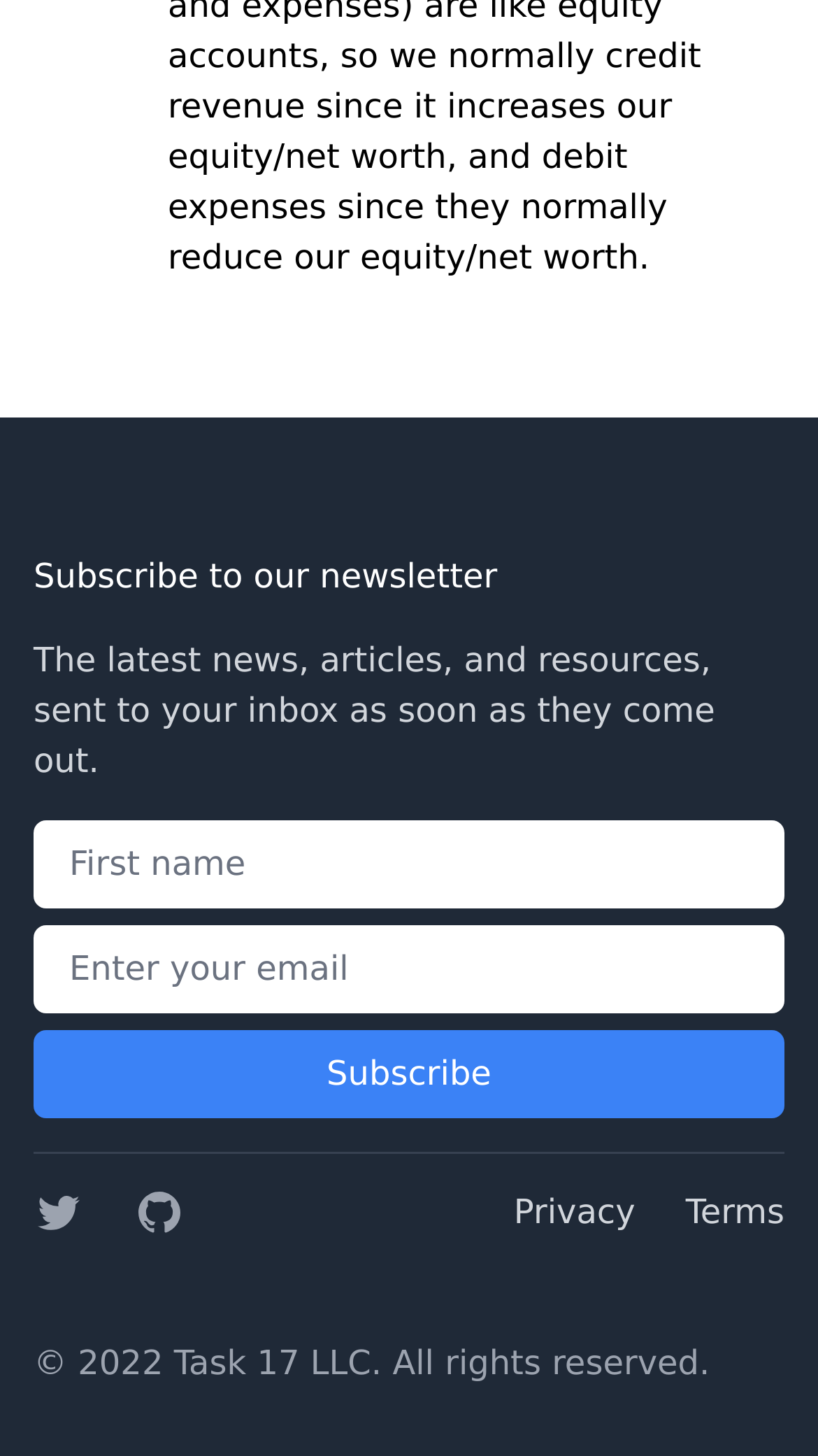Ascertain the bounding box coordinates for the UI element detailed here: "Privacy". The coordinates should be provided as [left, top, right, bottom] with each value being a float between 0 and 1.

[0.628, 0.816, 0.777, 0.851]